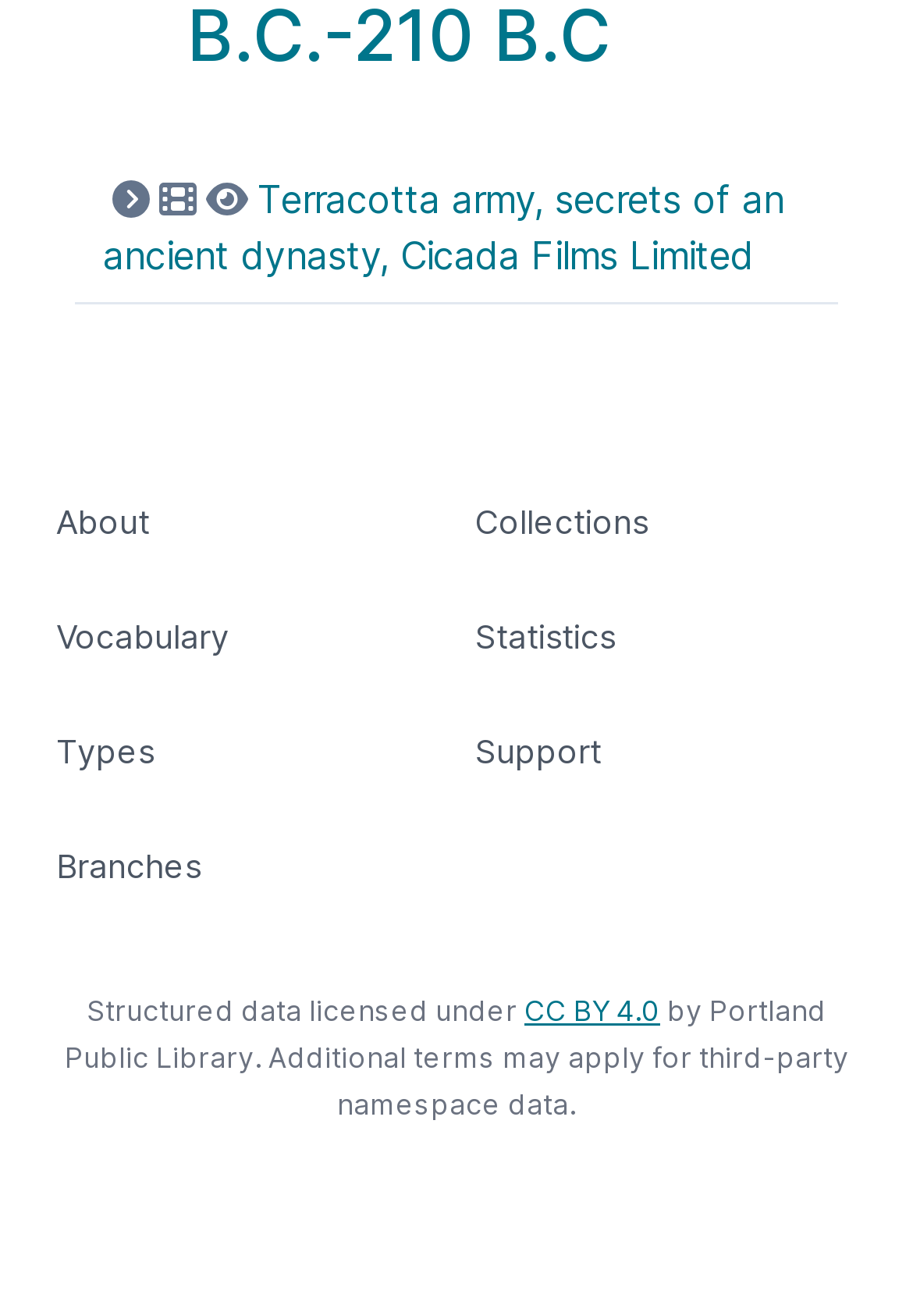Find the coordinates for the bounding box of the element with this description: "About".

[0.062, 0.381, 0.164, 0.411]